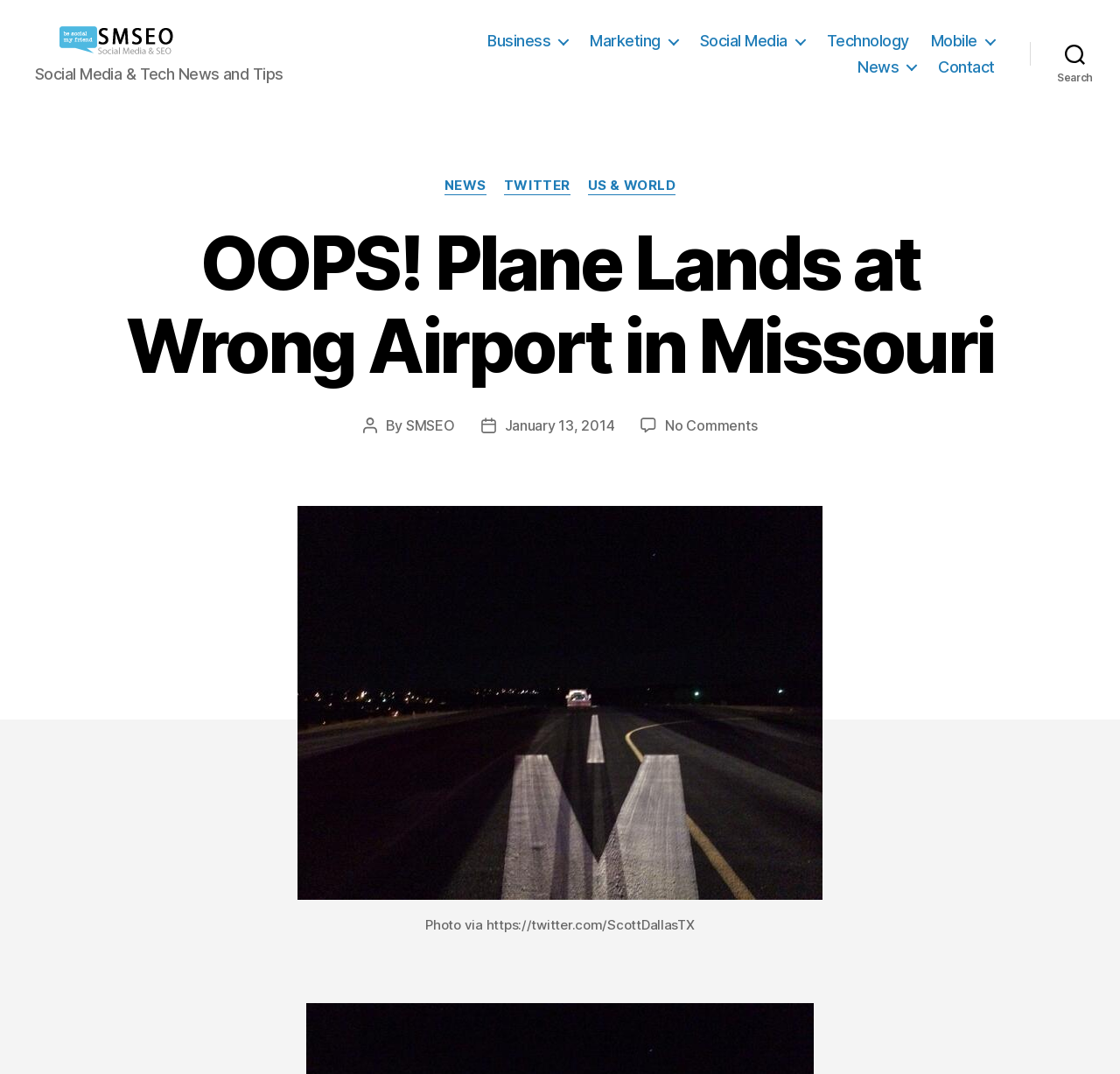Please specify the bounding box coordinates of the area that should be clicked to accomplish the following instruction: "Check the post date". The coordinates should consist of four float numbers between 0 and 1, i.e., [left, top, right, bottom].

[0.45, 0.388, 0.549, 0.404]